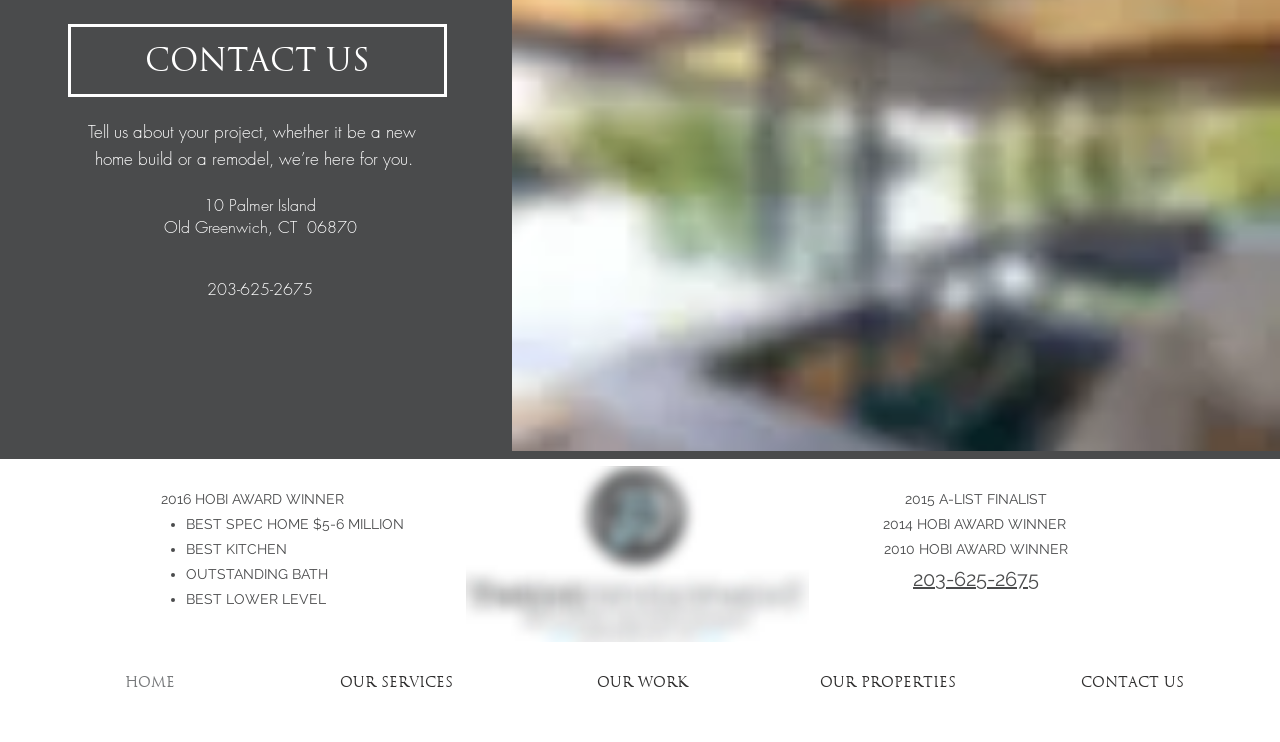Find the bounding box of the UI element described as follows: "Our Work".

[0.405, 0.889, 0.598, 0.951]